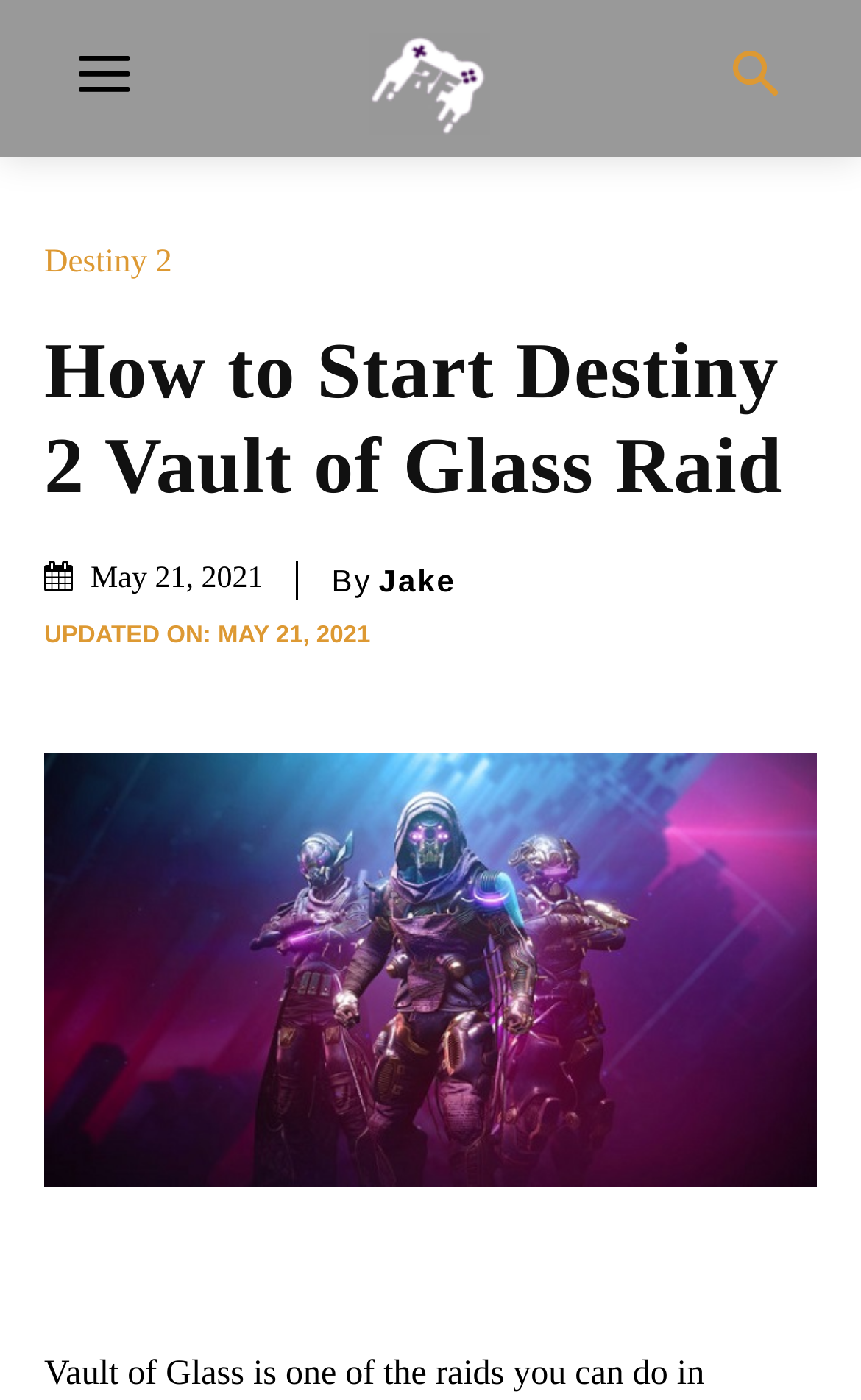Bounding box coordinates must be specified in the format (top-left x, top-left y, bottom-right x, bottom-right y). All values should be floating point numbers between 0 and 1. What are the bounding box coordinates of the UI element described as: Destiny 2

[0.051, 0.176, 0.225, 0.2]